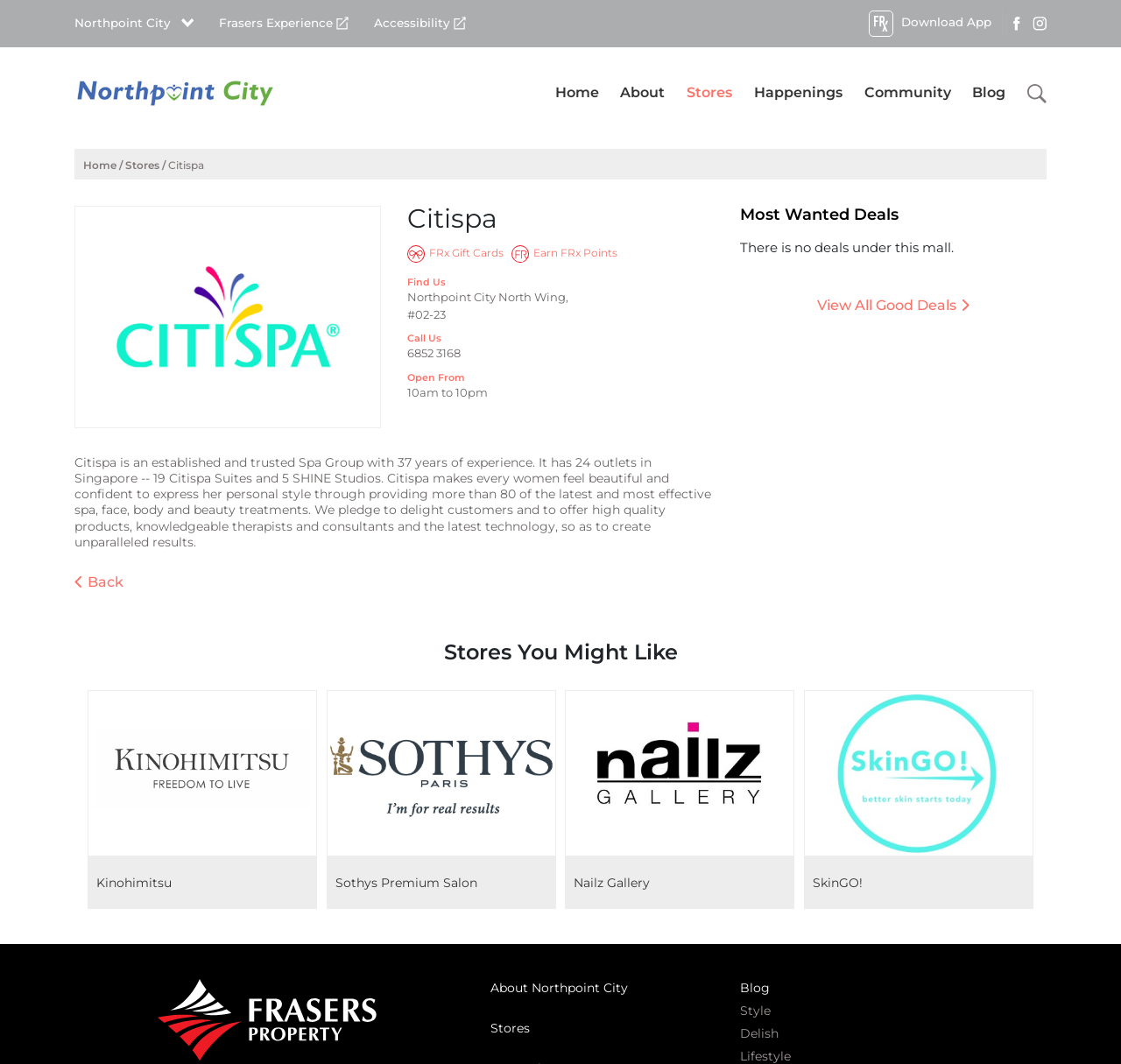Specify the bounding box coordinates of the element's region that should be clicked to achieve the following instruction: "Go to the Home page". The bounding box coordinates consist of four float numbers between 0 and 1, in the format [left, top, right, bottom].

None